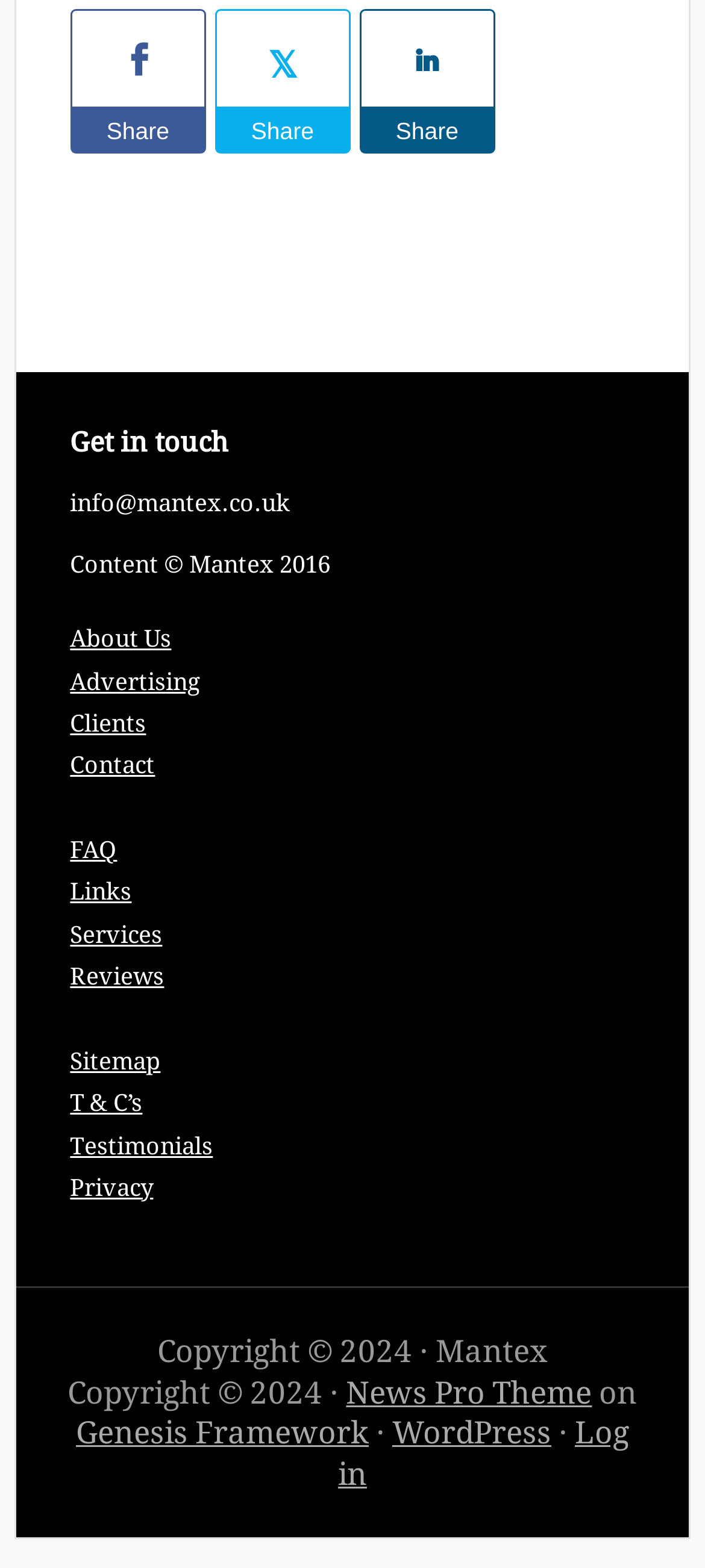Look at the image and write a detailed answer to the question: 
How many social media links are available?

The social media links are located at the top-right corner of the webpage. There are three links: 'Share on Facebook', '𝕏' (which might be a Twitter link), and 'Share on LinkedIn'. These links are represented by the link elements with the corresponding text.